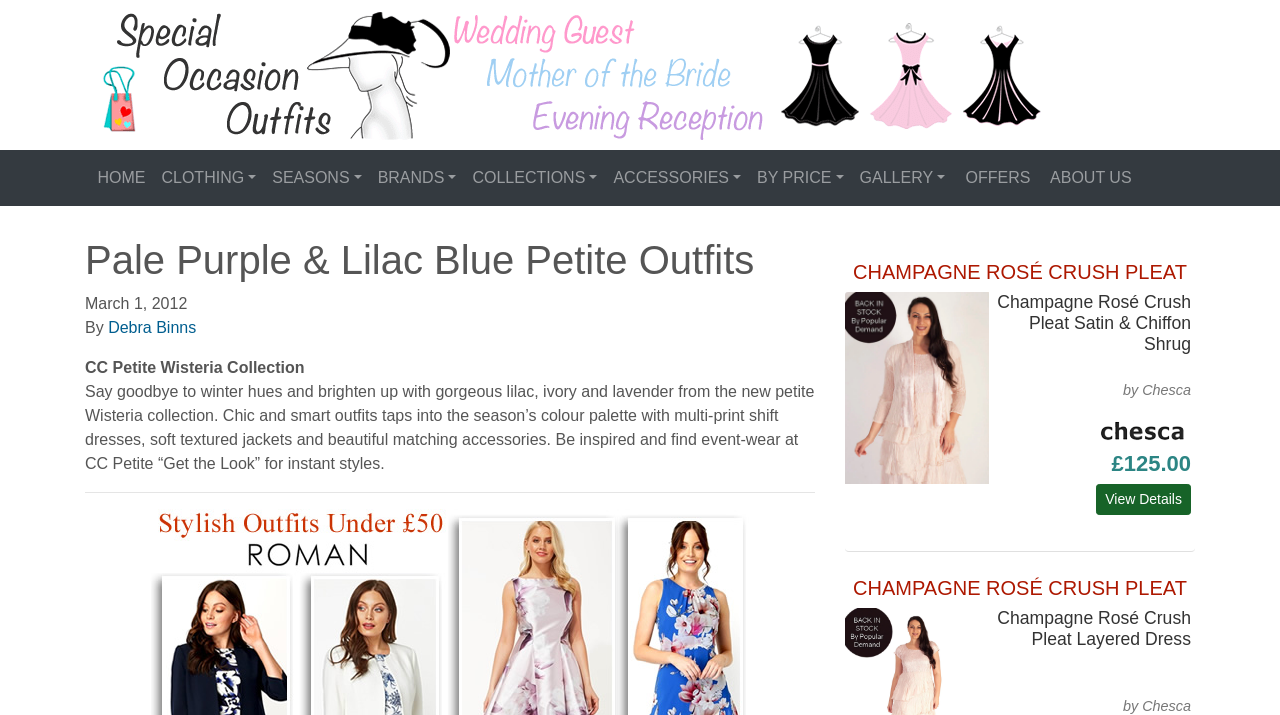What is the theme of the outfits on this webpage?
Please describe in detail the information shown in the image to answer the question.

The theme of the outfits on this webpage appears to be Spring/Summer, as indicated by the description of the outfits as 'gorgeous lilac, ivory and lavender from the new petite Wisteria collection' and the mention of 'event-wear' and 'season’s colour palette'. This suggests that the outfits are intended for Spring/Summer events and occasions.